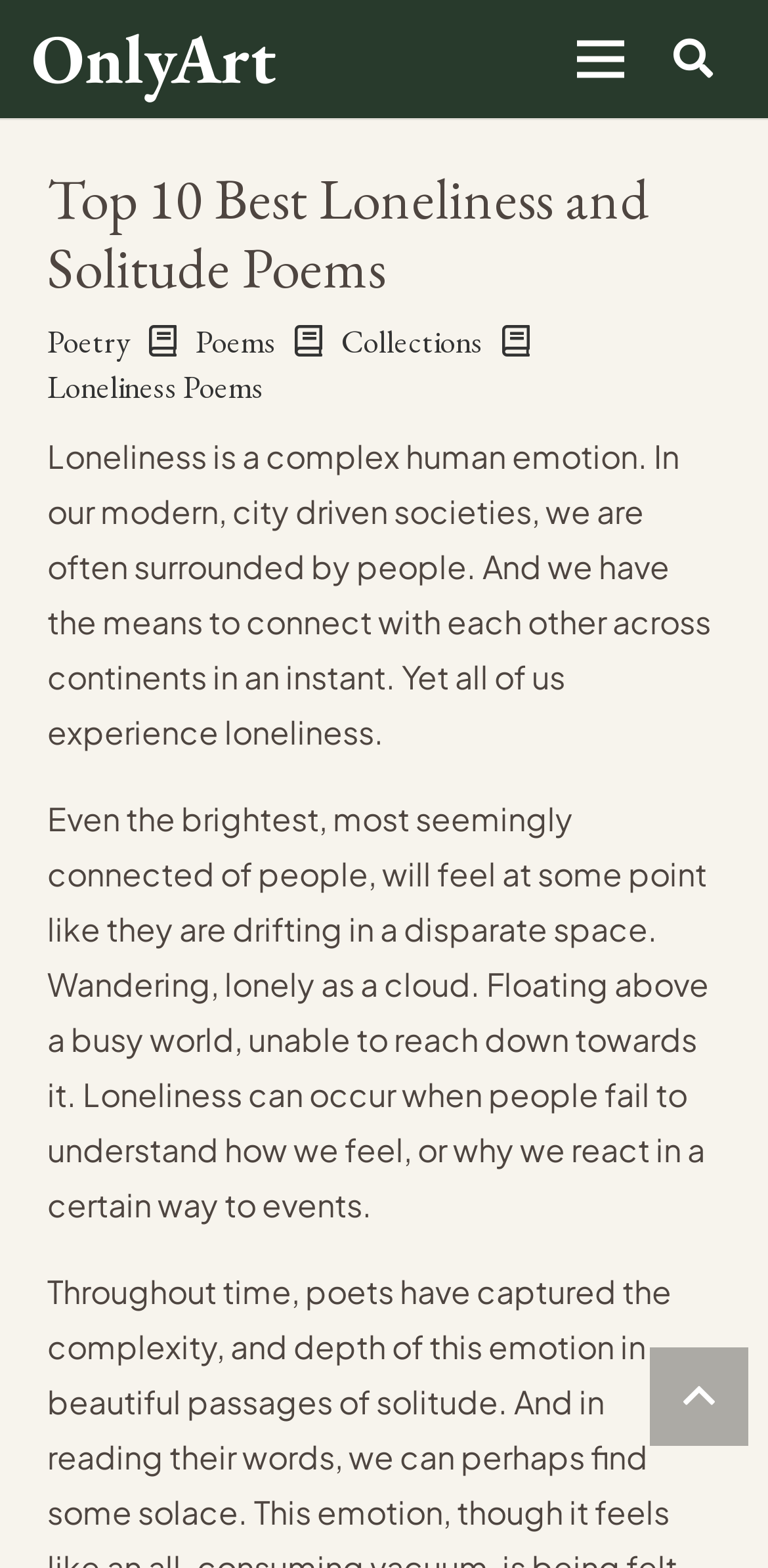From the webpage screenshot, predict the bounding box of the UI element that matches this description: "Loneliness Poems".

[0.062, 0.233, 0.344, 0.26]